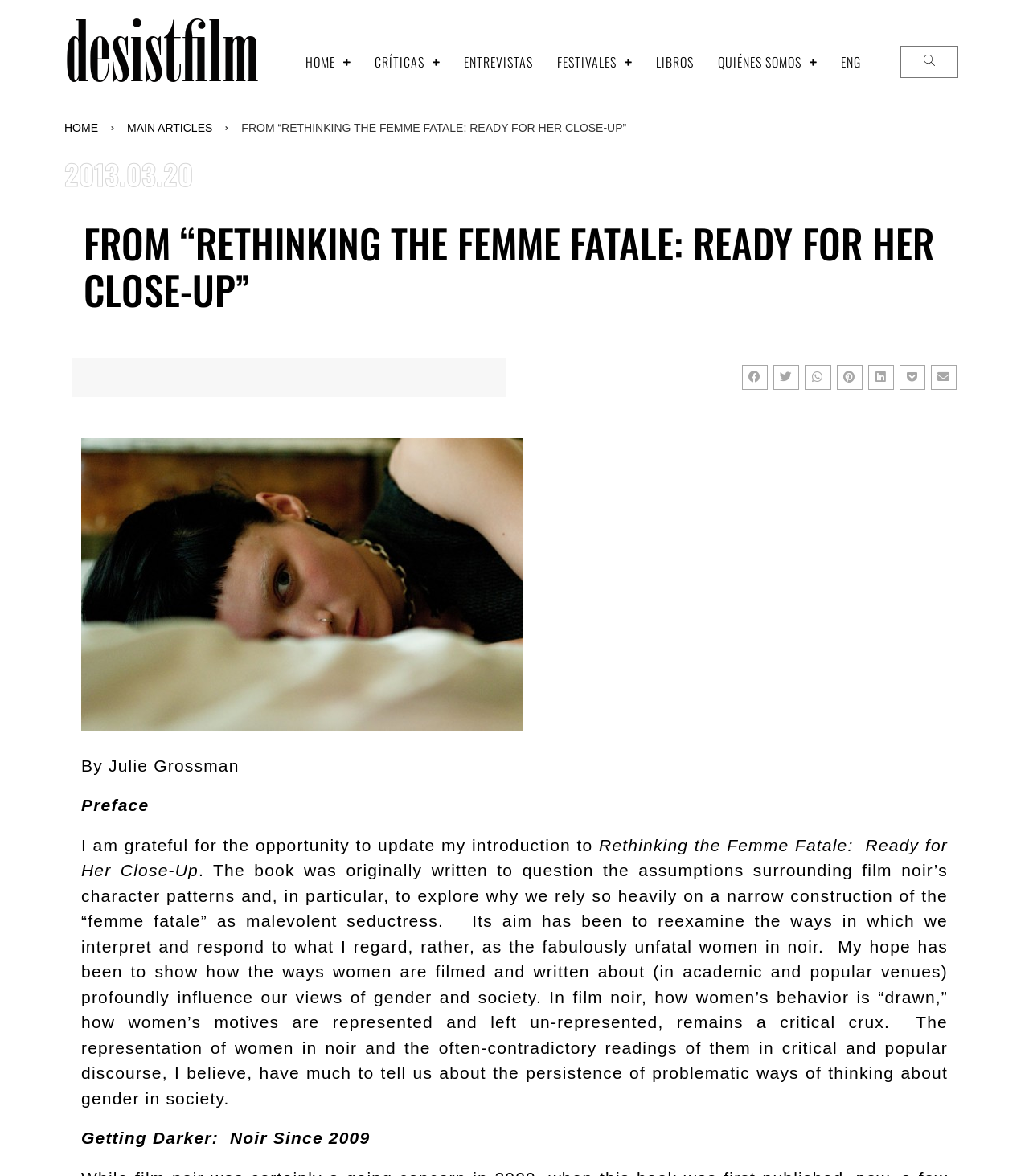Use a single word or phrase to answer the question:
What are the main categories on the website?

HOME, CRÍTICAS, ENTREVISTAS, FESTIVALES, LIBROS, QUIÉNES SOMOS, ENG